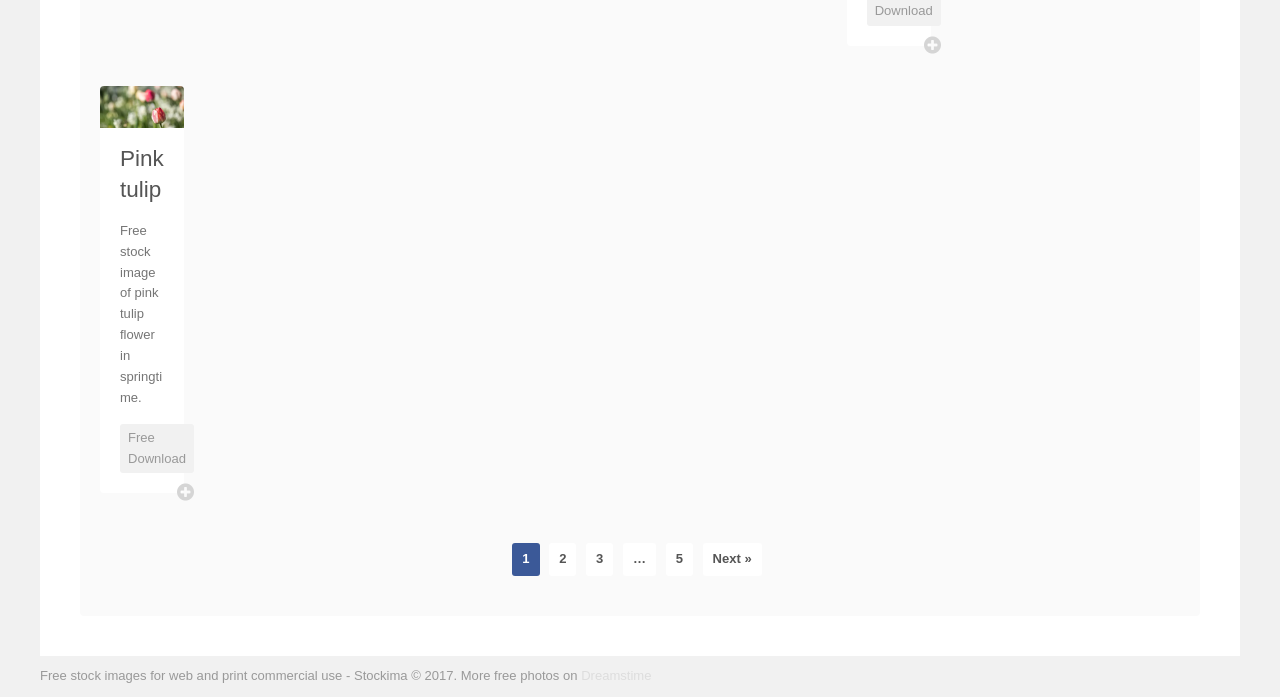How many pages of images are there?
Give a detailed and exhaustive answer to the question.

The answer can be found by looking at the link elements '1', '2', '3', '5', and 'Next »' which suggests that there are at least 5 pages of images.